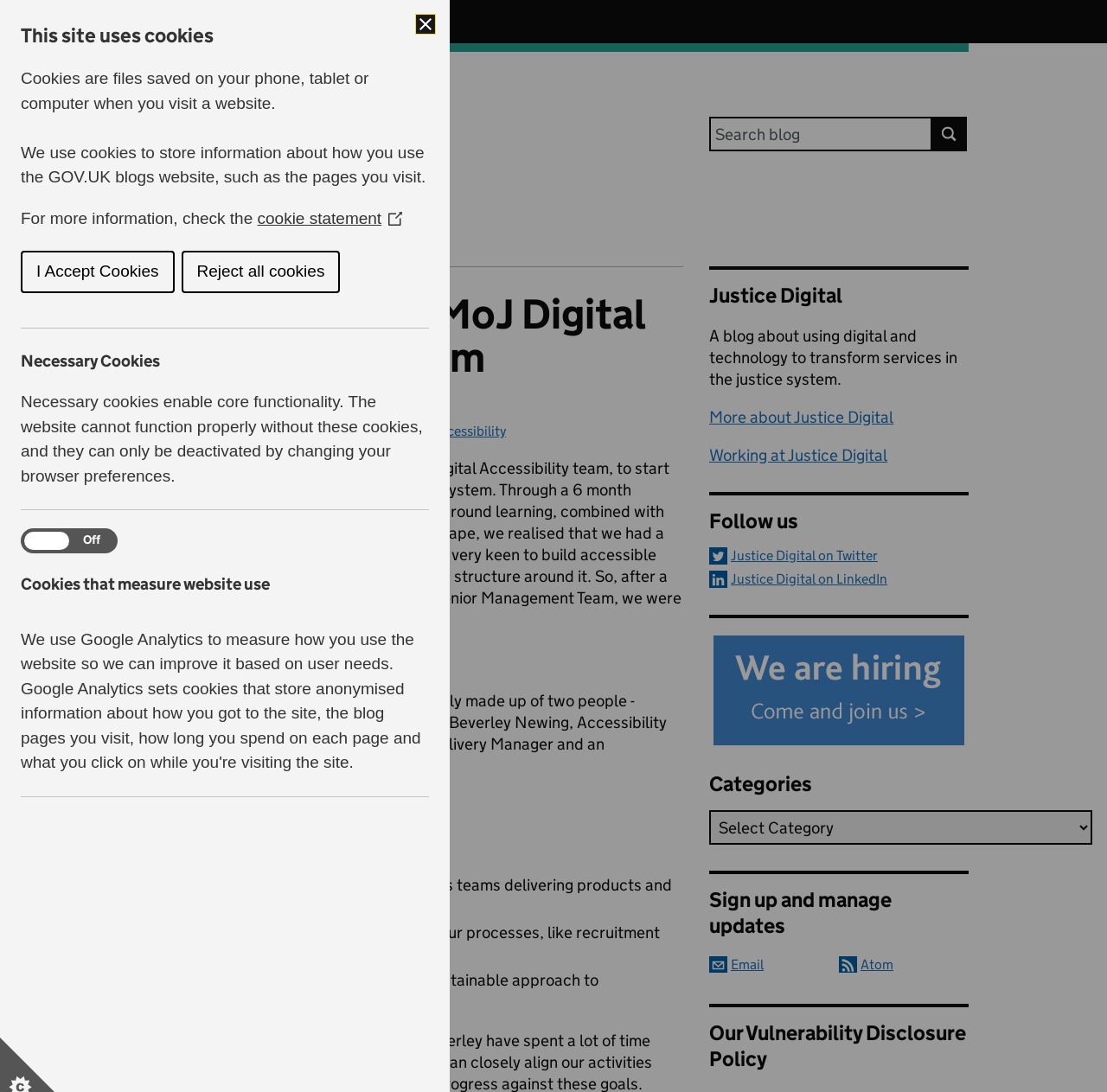Please specify the bounding box coordinates of the element that should be clicked to execute the given instruction: 'Follow Justice Digital on Twitter'. Ensure the coordinates are four float numbers between 0 and 1, expressed as [left, top, right, bottom].

[0.641, 0.501, 0.875, 0.517]